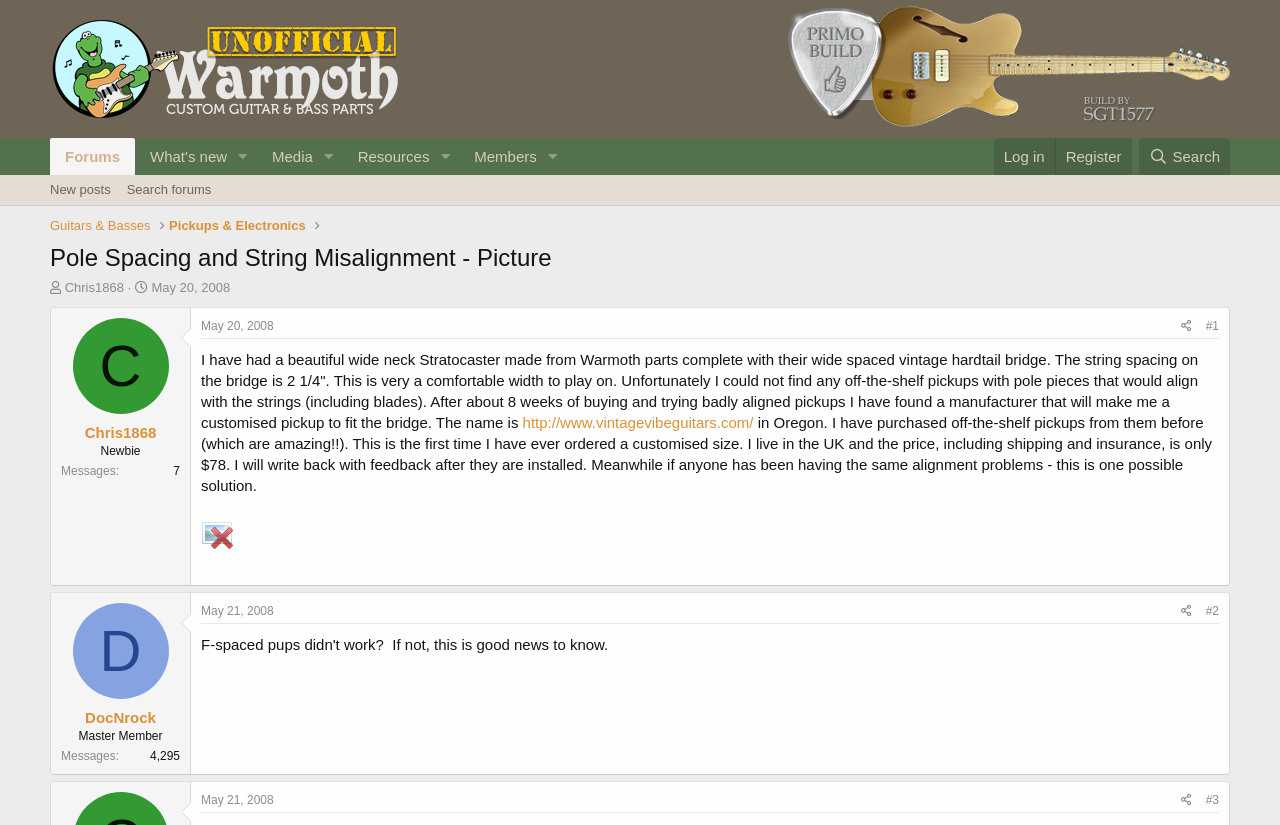Find and indicate the bounding box coordinates of the region you should select to follow the given instruction: "View the 'Guitars & Basses' section".

[0.039, 0.262, 0.118, 0.286]